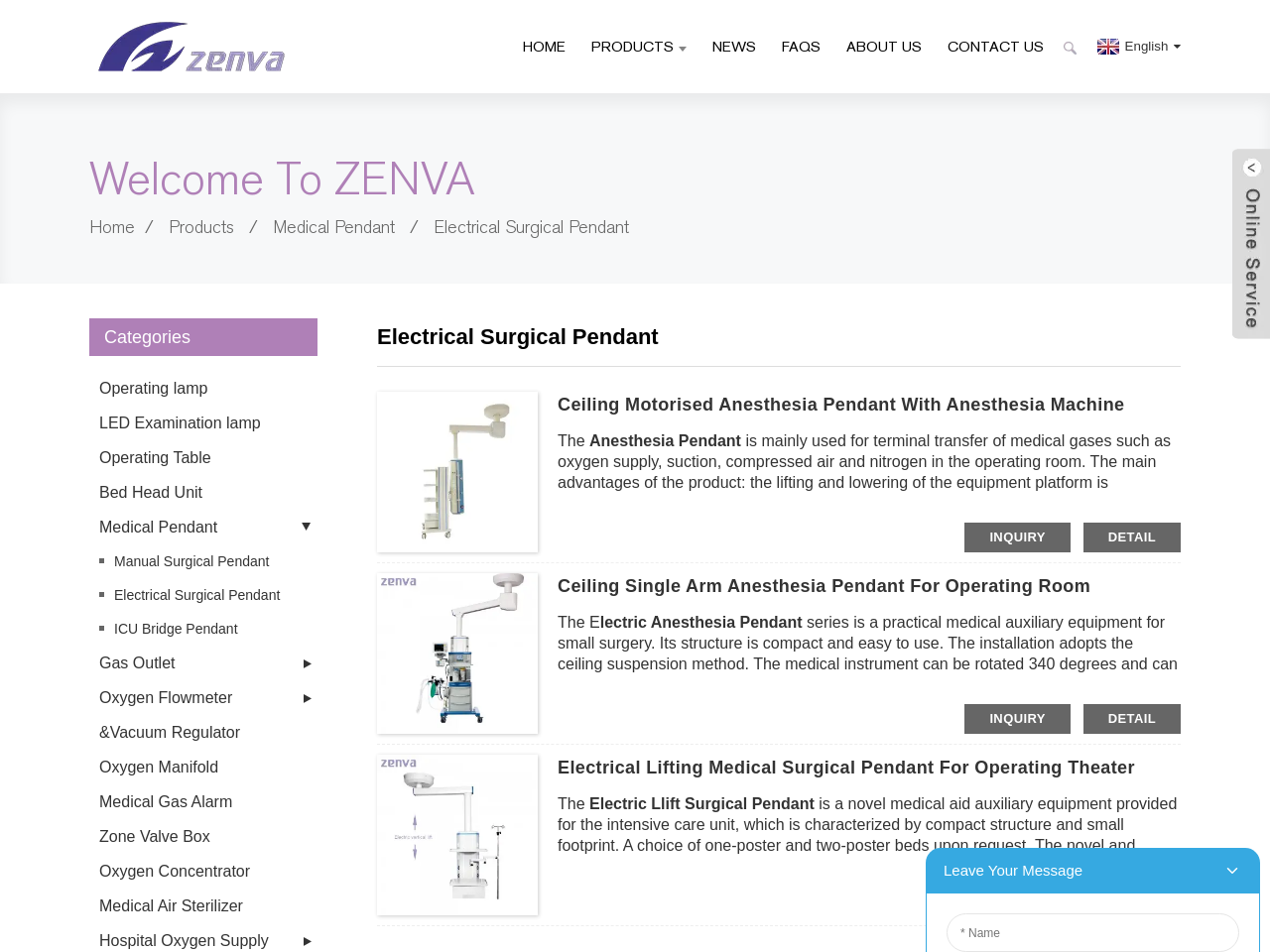Given the description Gas Outlet, predict the bounding box coordinates of the UI element. Ensure the coordinates are in the format (top-left x, top-left y, bottom-right x, bottom-right y) and all values are between 0 and 1.

[0.078, 0.678, 0.22, 0.715]